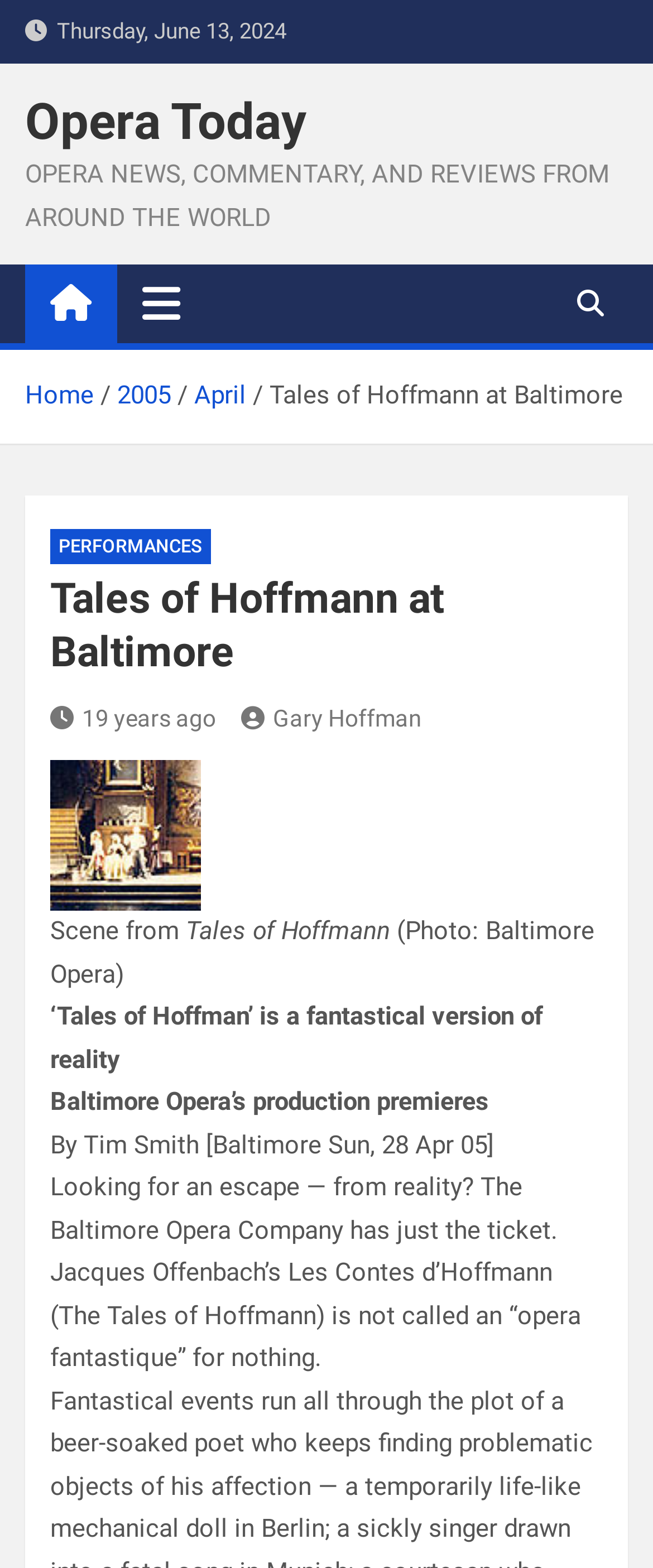Please give a succinct answer using a single word or phrase:
What is the date of the article?

June 13, 2024